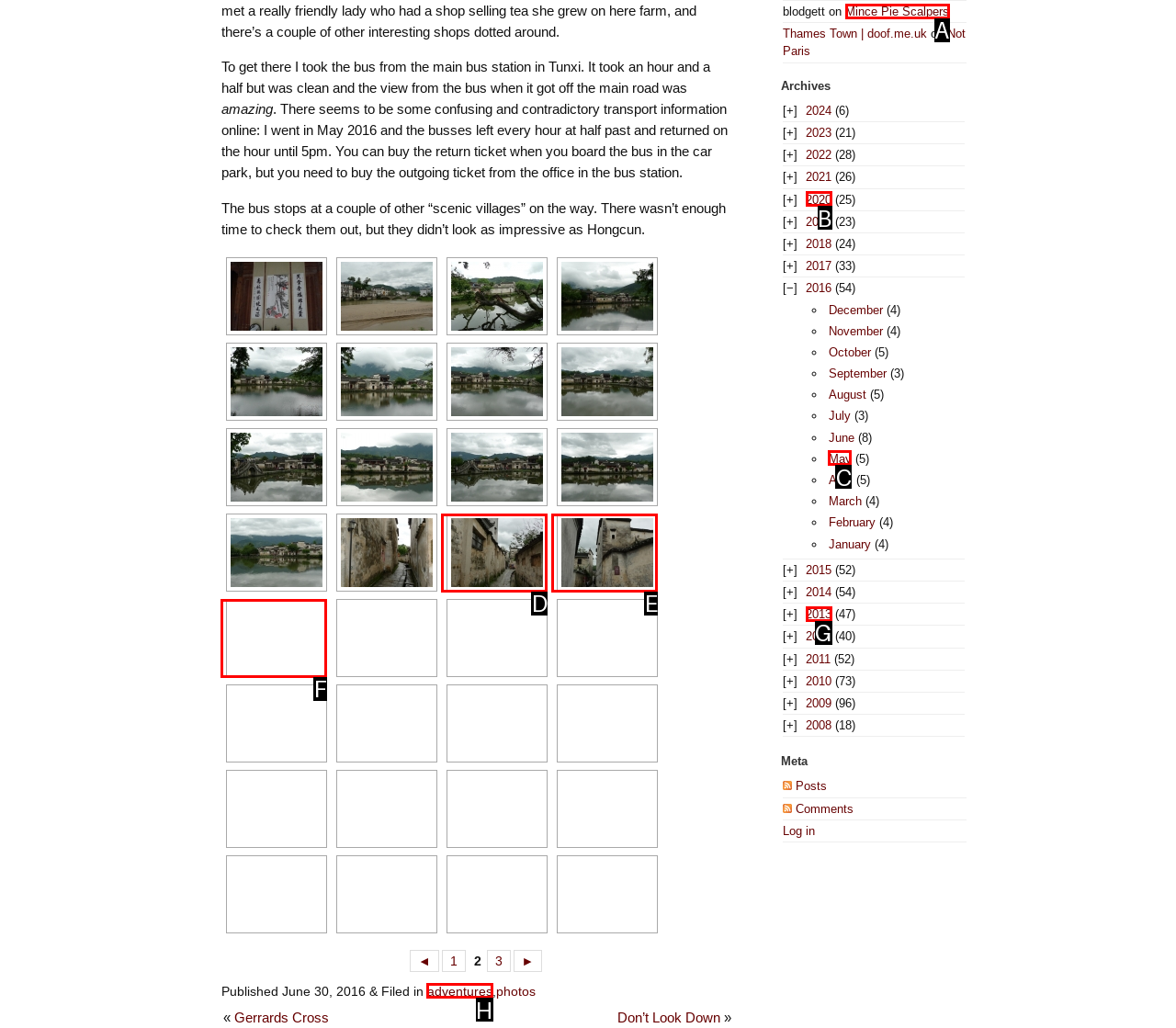Tell me which one HTML element I should click to complete the following task: view adventures Answer with the option's letter from the given choices directly.

H